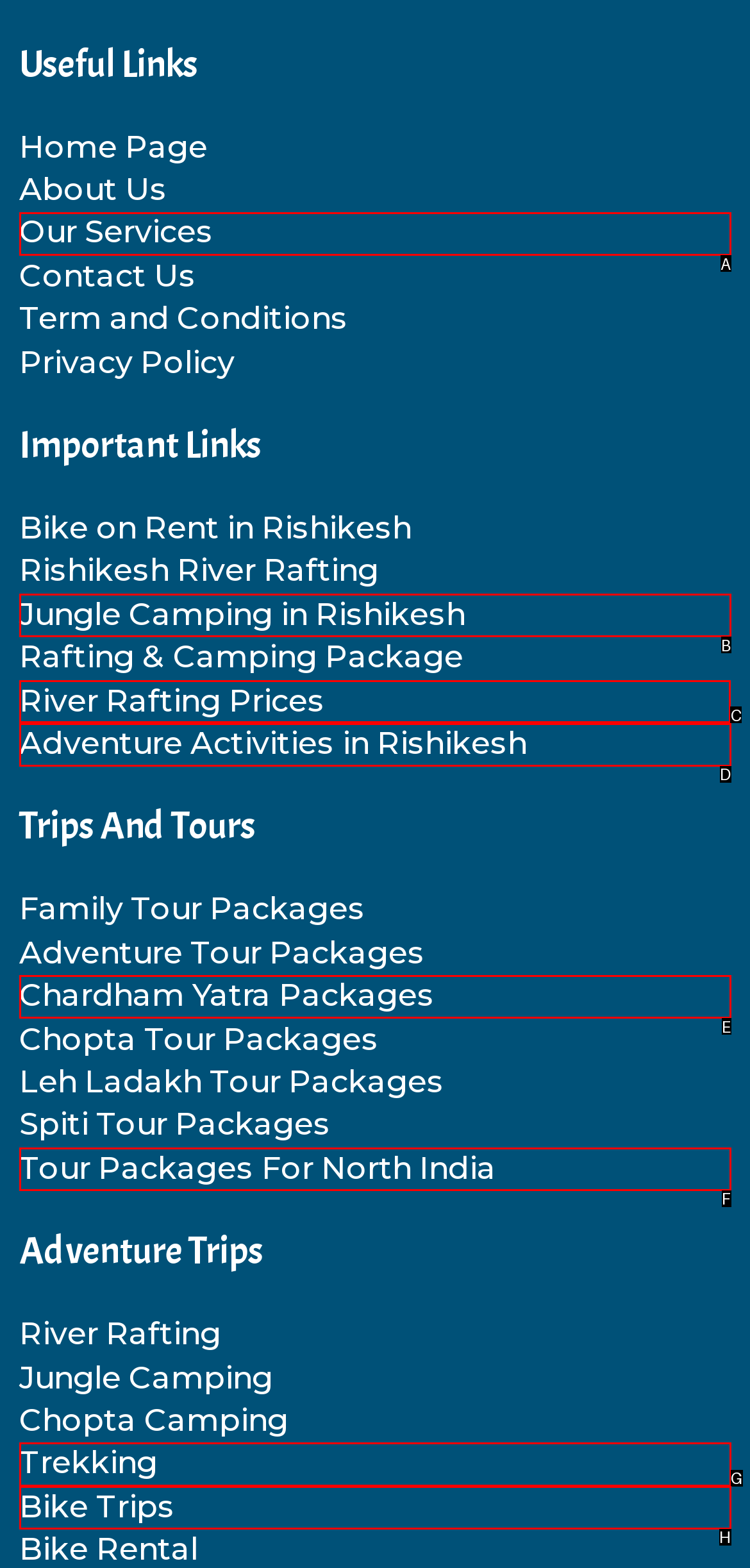Tell me which letter corresponds to the UI element that will allow you to view river rafting prices. Answer with the letter directly.

C